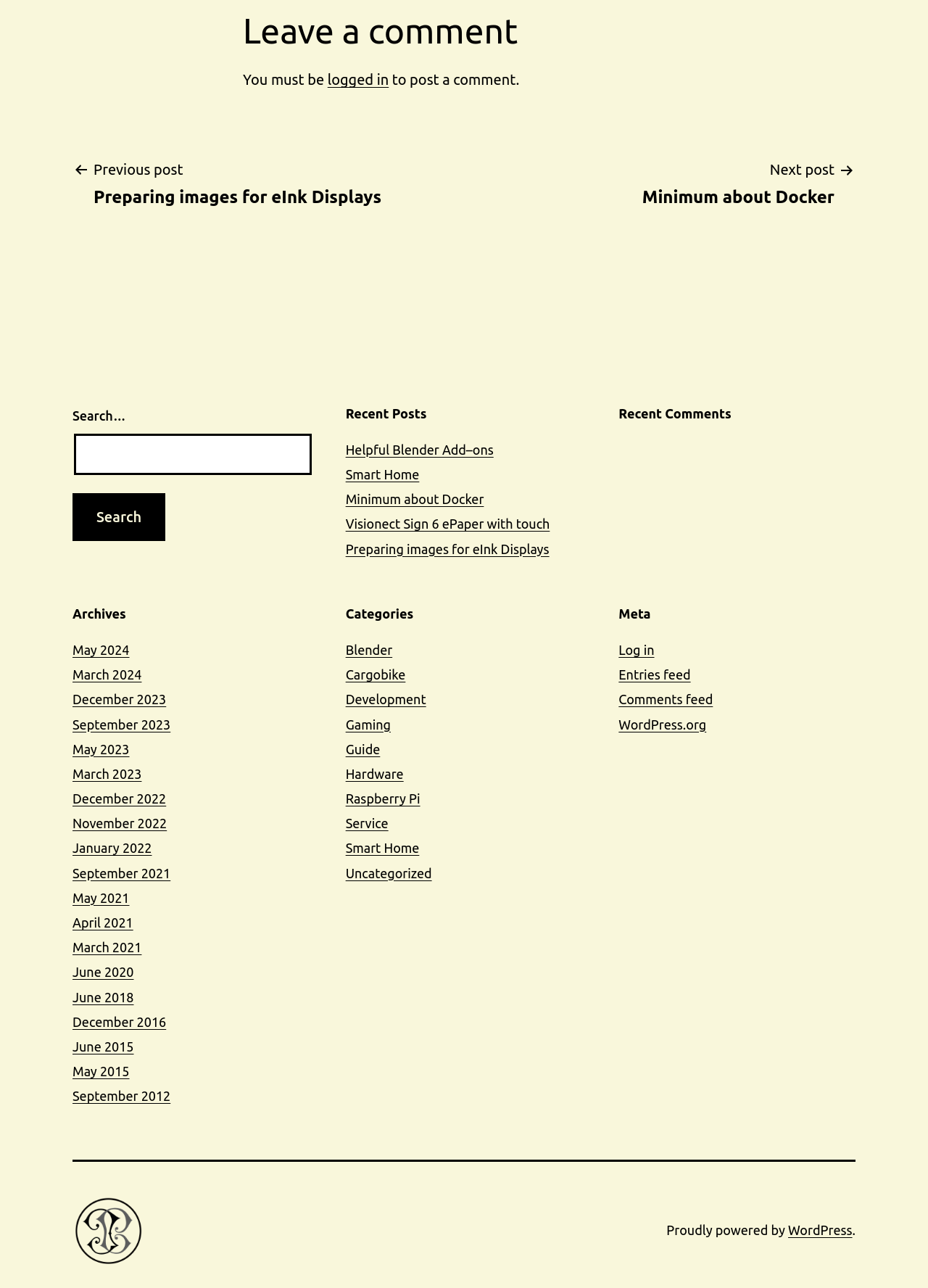Answer briefly with one word or phrase:
How many categories are listed on this webpage?

12